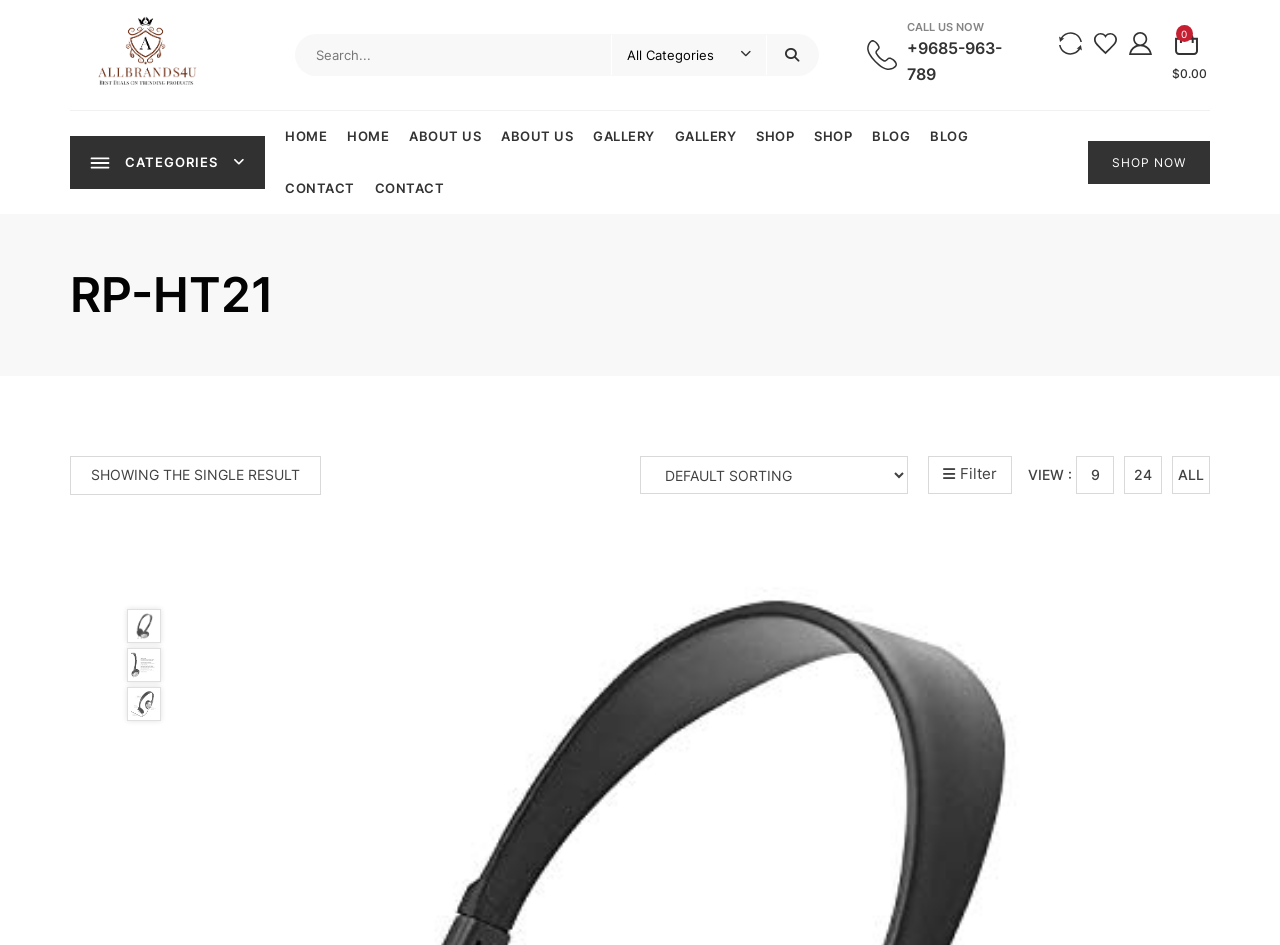Provide the bounding box coordinates of the HTML element described as: "Filter". The bounding box coordinates should be four float numbers between 0 and 1, i.e., [left, top, right, bottom].

[0.725, 0.483, 0.791, 0.523]